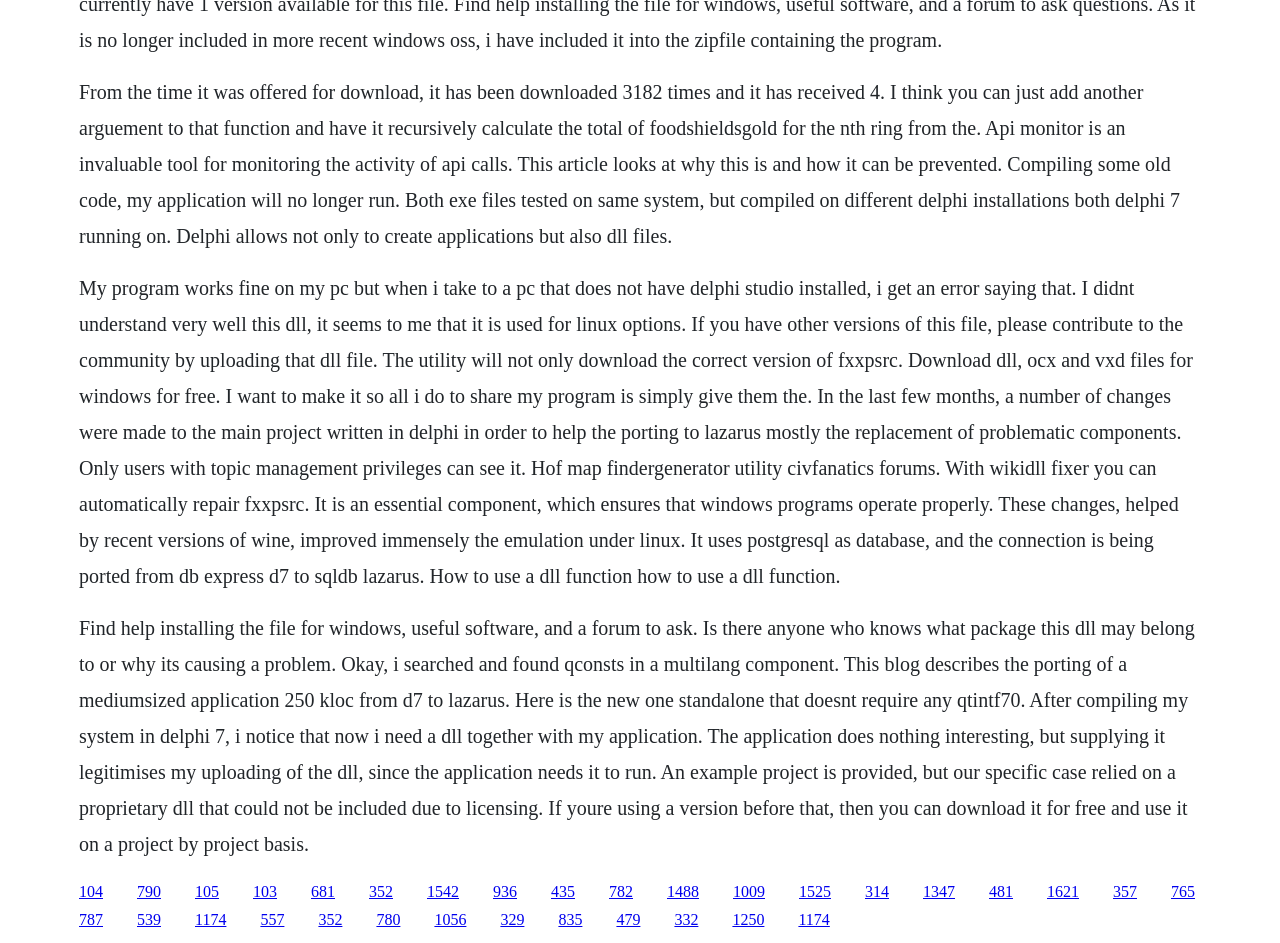Using floating point numbers between 0 and 1, provide the bounding box coordinates in the format (top-left x, top-left y, bottom-right x, bottom-right y). Locate the UI element described here: 1621

[0.818, 0.936, 0.843, 0.954]